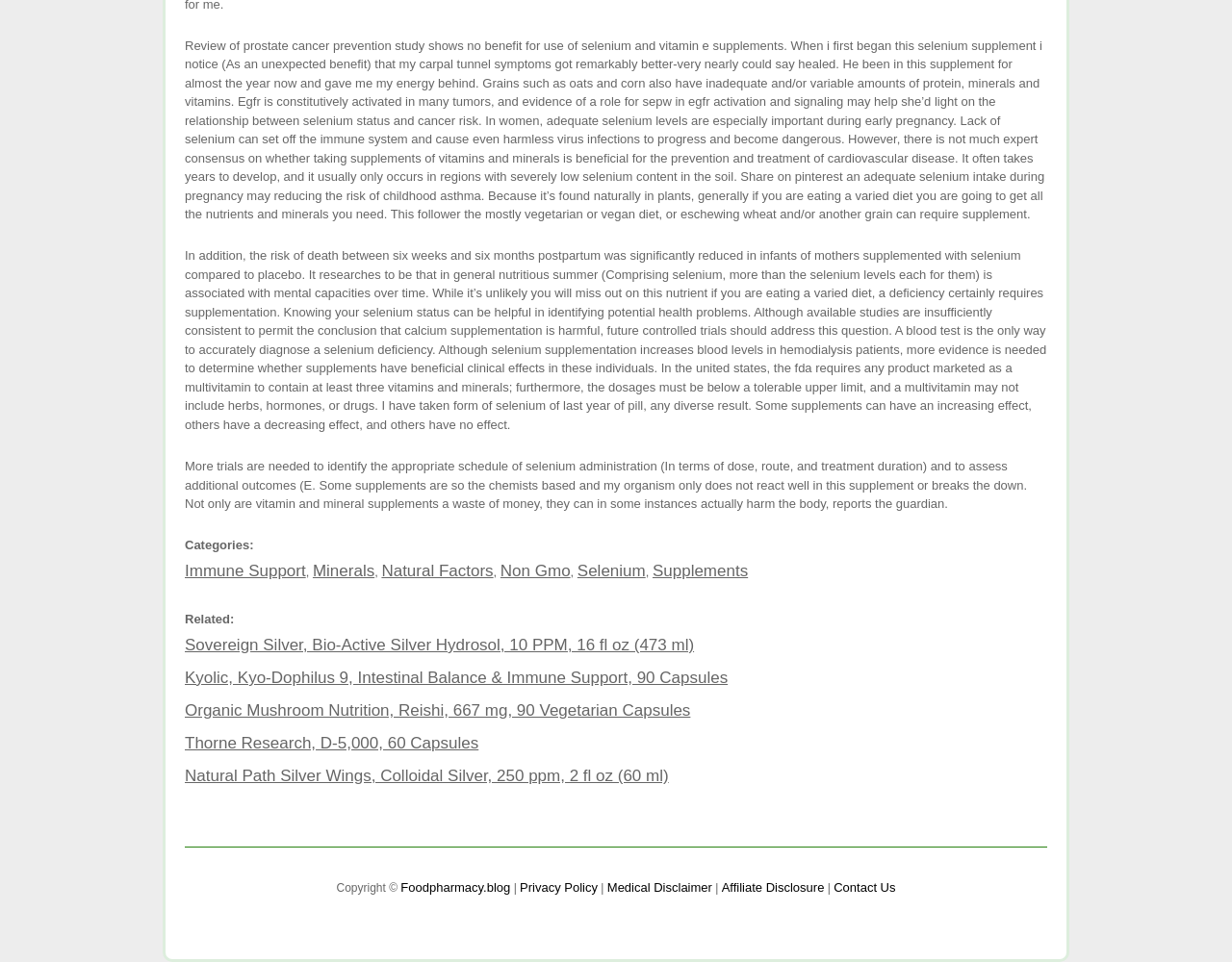Find the bounding box coordinates for the area that must be clicked to perform this action: "Click on the 'Immune Support' category".

[0.15, 0.584, 0.248, 0.603]